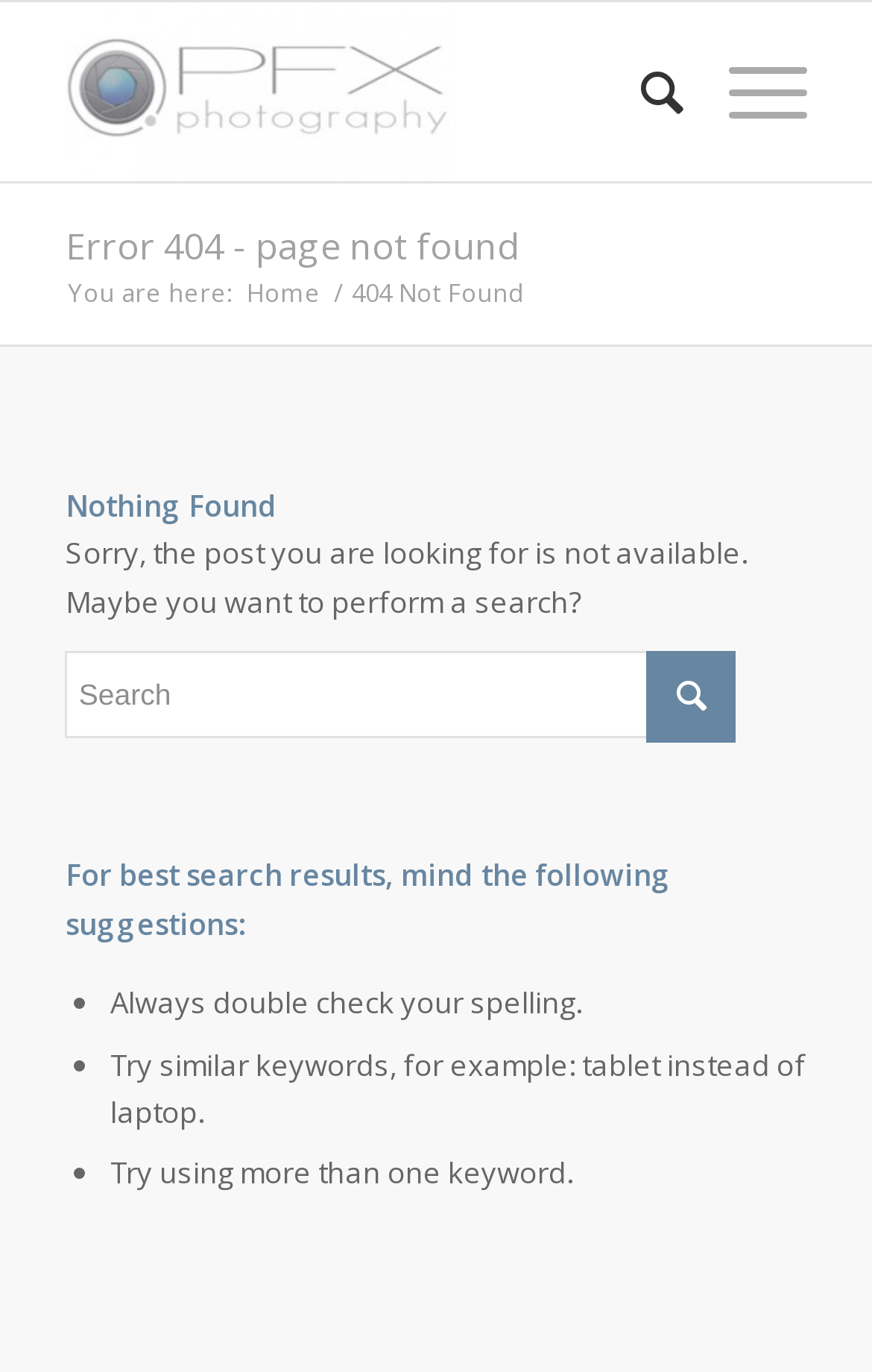Locate and extract the text of the main heading on the webpage.

Error 404 - page not found